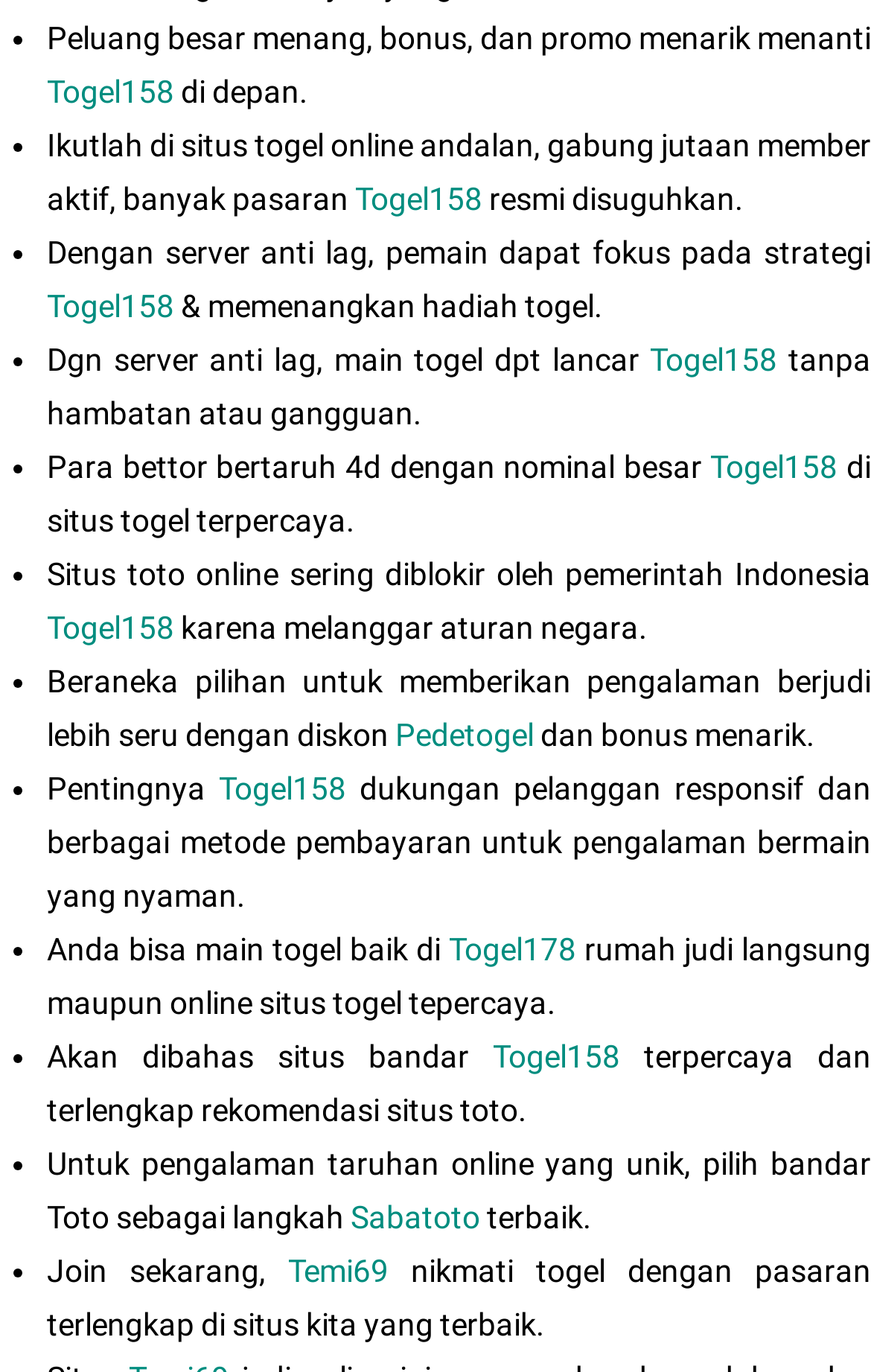Please identify the bounding box coordinates of the region to click in order to complete the given instruction: "Join Temi69". The coordinates should be four float numbers between 0 and 1, i.e., [left, top, right, bottom].

[0.331, 0.913, 0.446, 0.939]